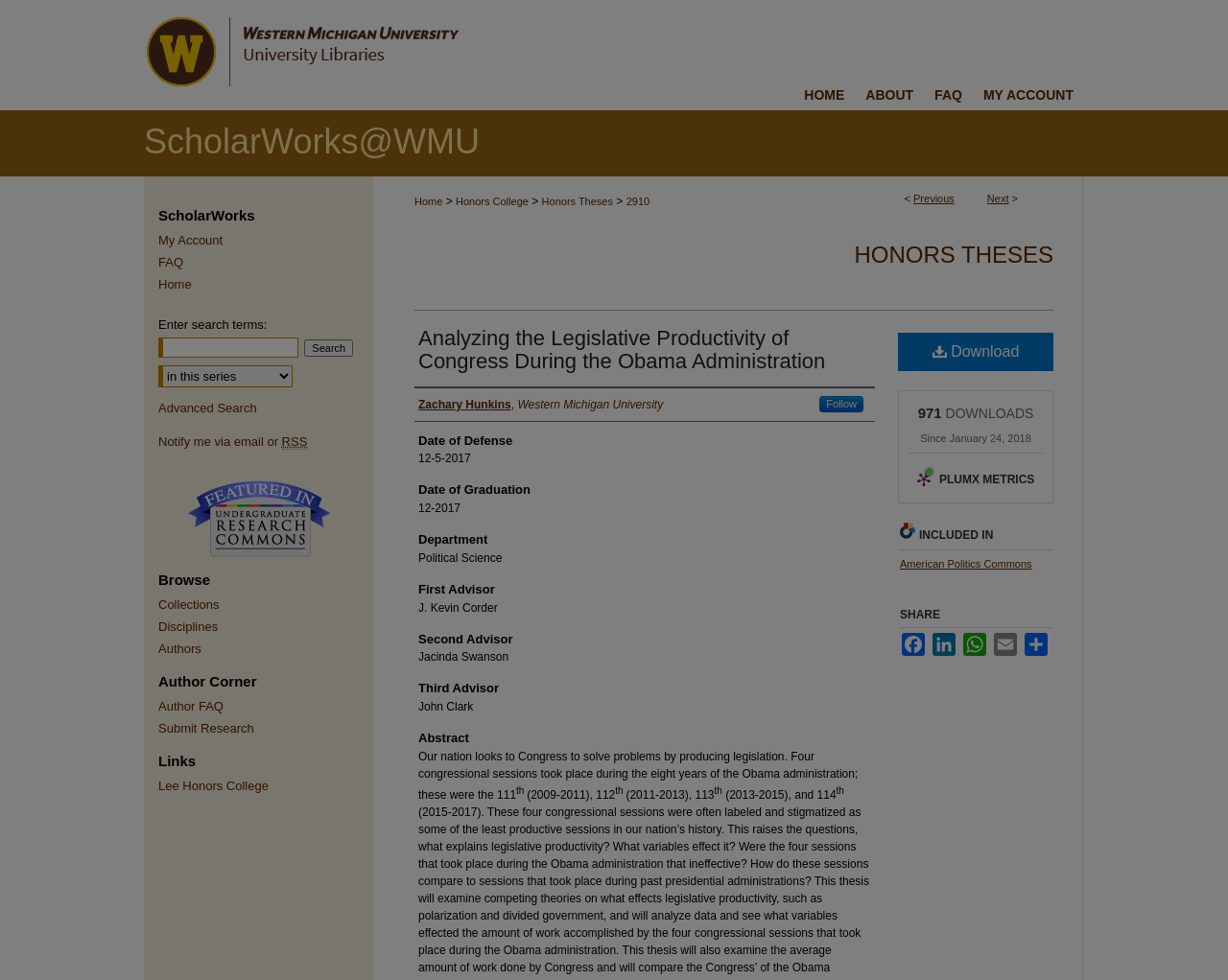What is the date of defense of the thesis?
Please ensure your answer is as detailed and informative as possible.

I found the date of defense by looking at the static text element with the text '12-5-2017' which is located under the 'Date of Defense' heading.